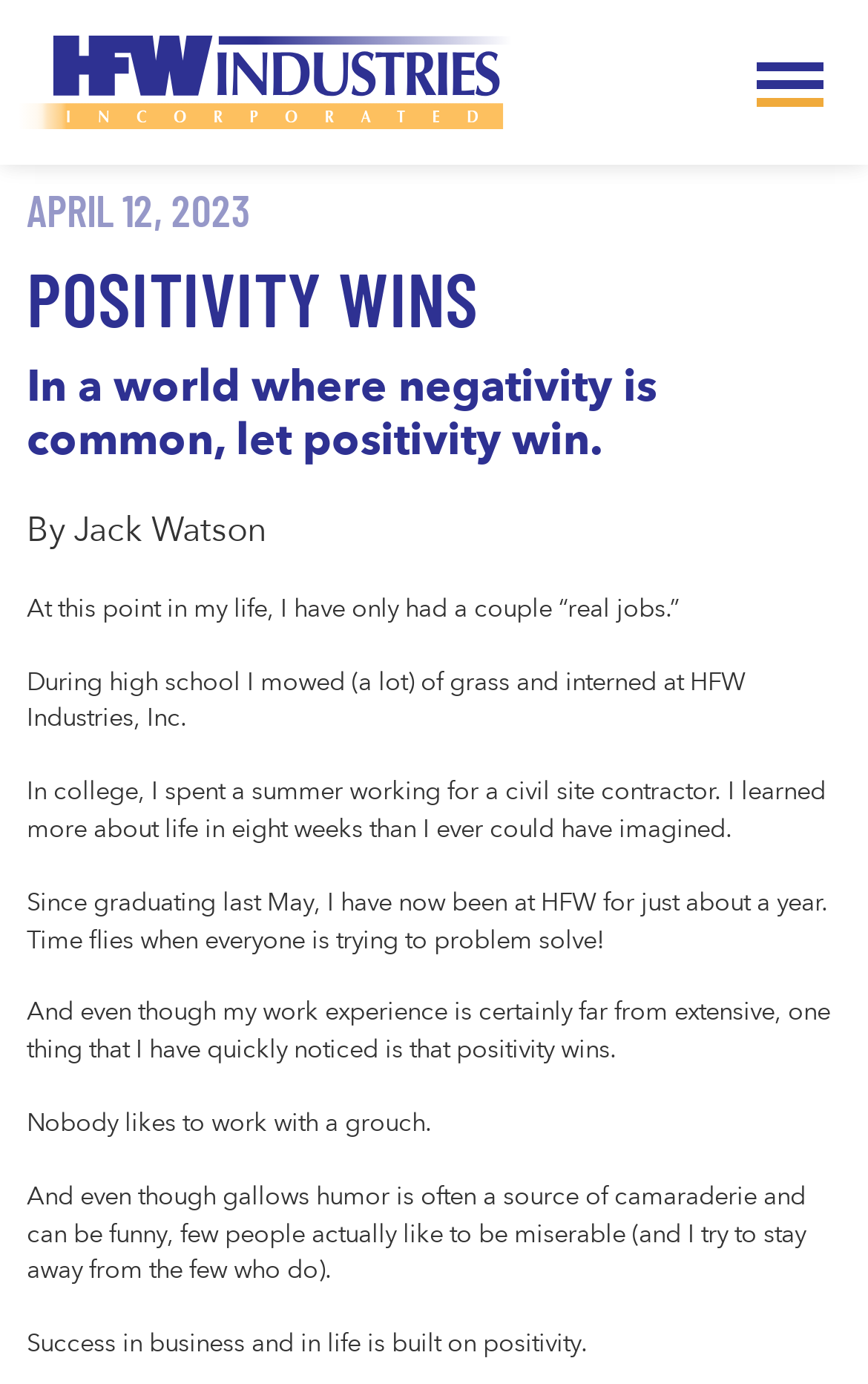Respond to the question below with a single word or phrase: How many jobs has the author had?

A couple